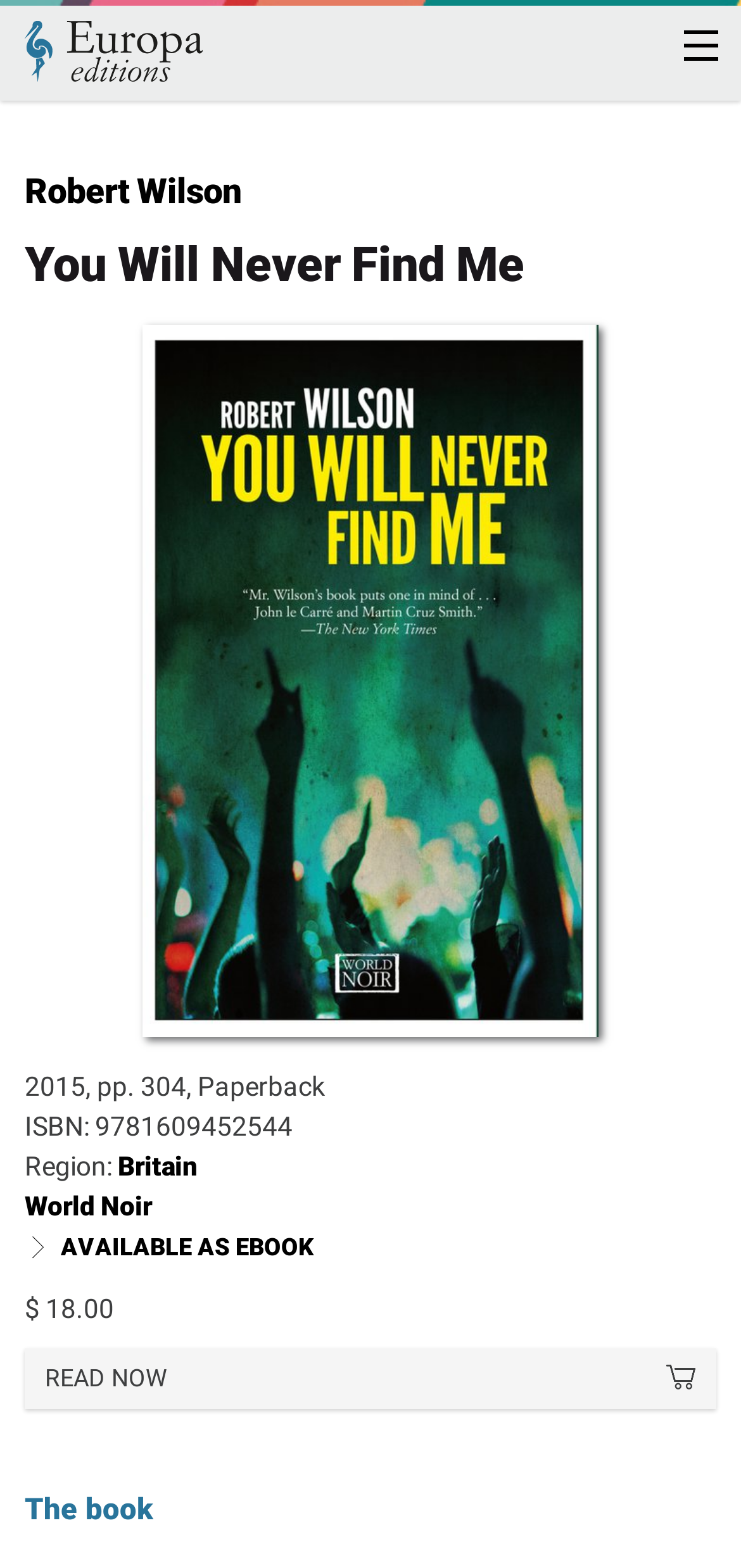Locate the bounding box coordinates of the clickable region necessary to complete the following instruction: "View books". Provide the coordinates in the format of four float numbers between 0 and 1, i.e., [left, top, right, bottom].

[0.0, 0.15, 1.0, 0.207]